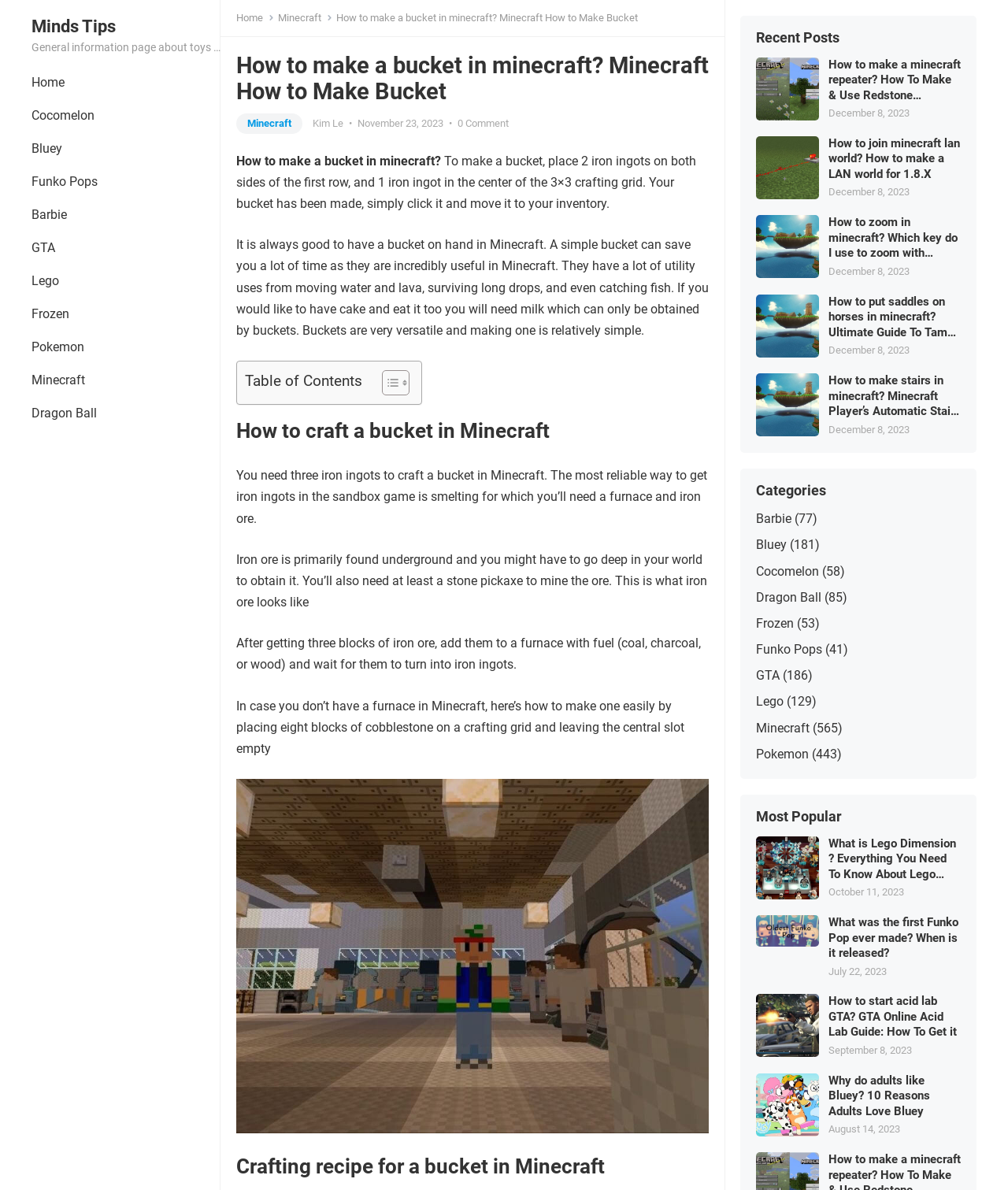What is the main topic of this webpage?
Provide a detailed answer to the question using information from the image.

The webpage is about Minecraft and specifically focuses on how to make a bucket in the game. The title of the webpage and the content of the page both suggest that the main topic is Minecraft bucket.